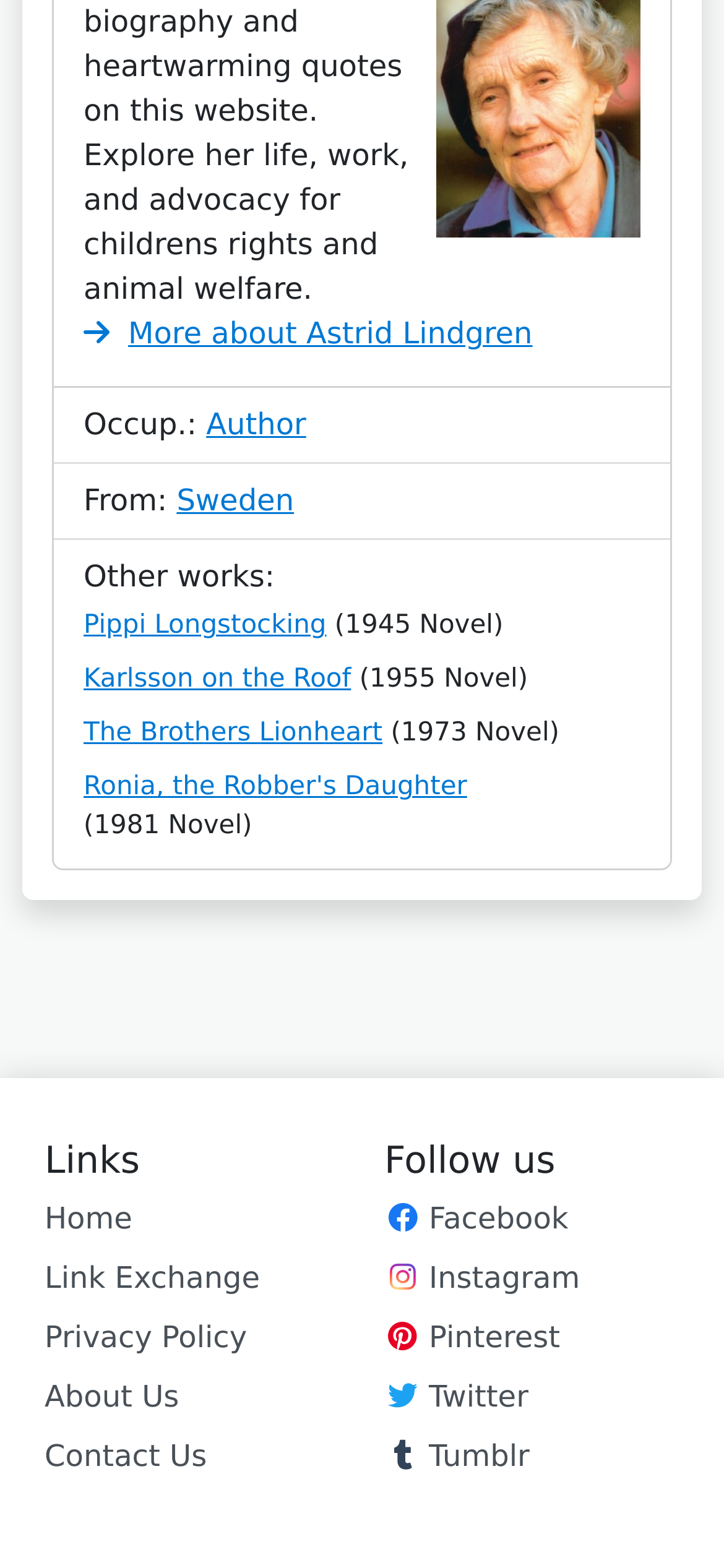Please find the bounding box coordinates of the element's region to be clicked to carry out this instruction: "Visit the author's page".

[0.285, 0.26, 0.423, 0.282]